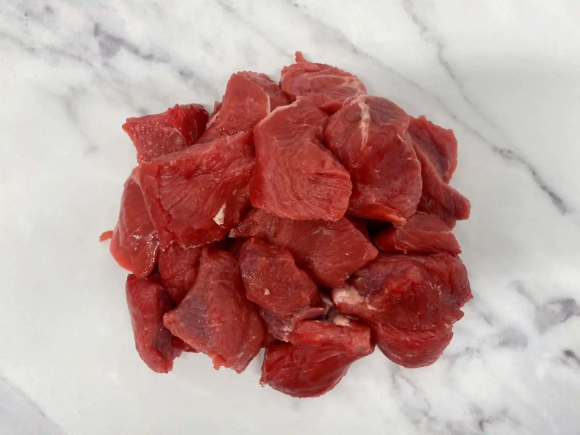Provide a short, one-word or phrase answer to the question below:
What is the surface the diced chuck steak is displayed on?

White marble